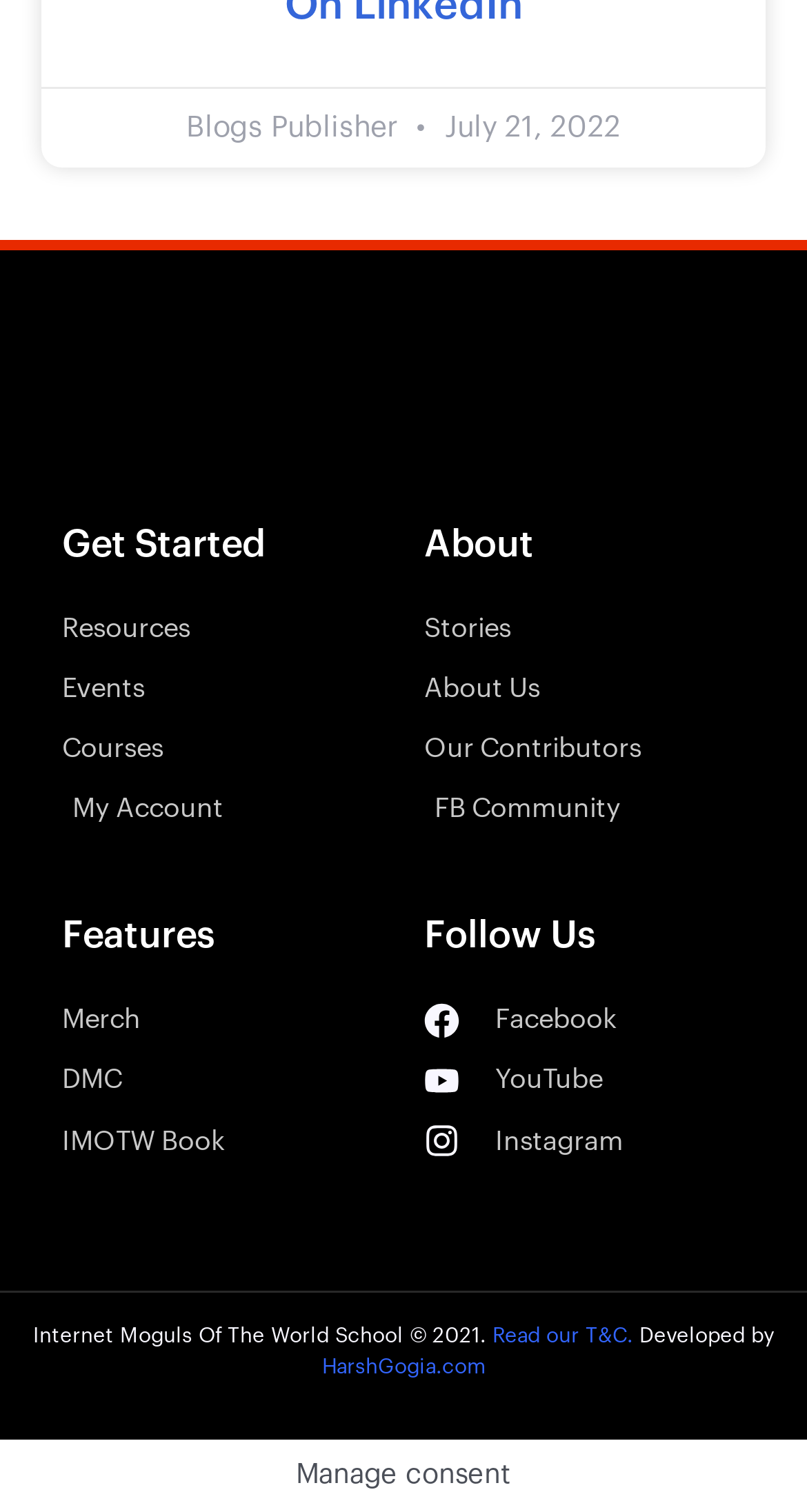Show the bounding box coordinates for the element that needs to be clicked to execute the following instruction: "Visit Resources". Provide the coordinates in the form of four float numbers between 0 and 1, i.e., [left, top, right, bottom].

[0.077, 0.399, 0.474, 0.432]